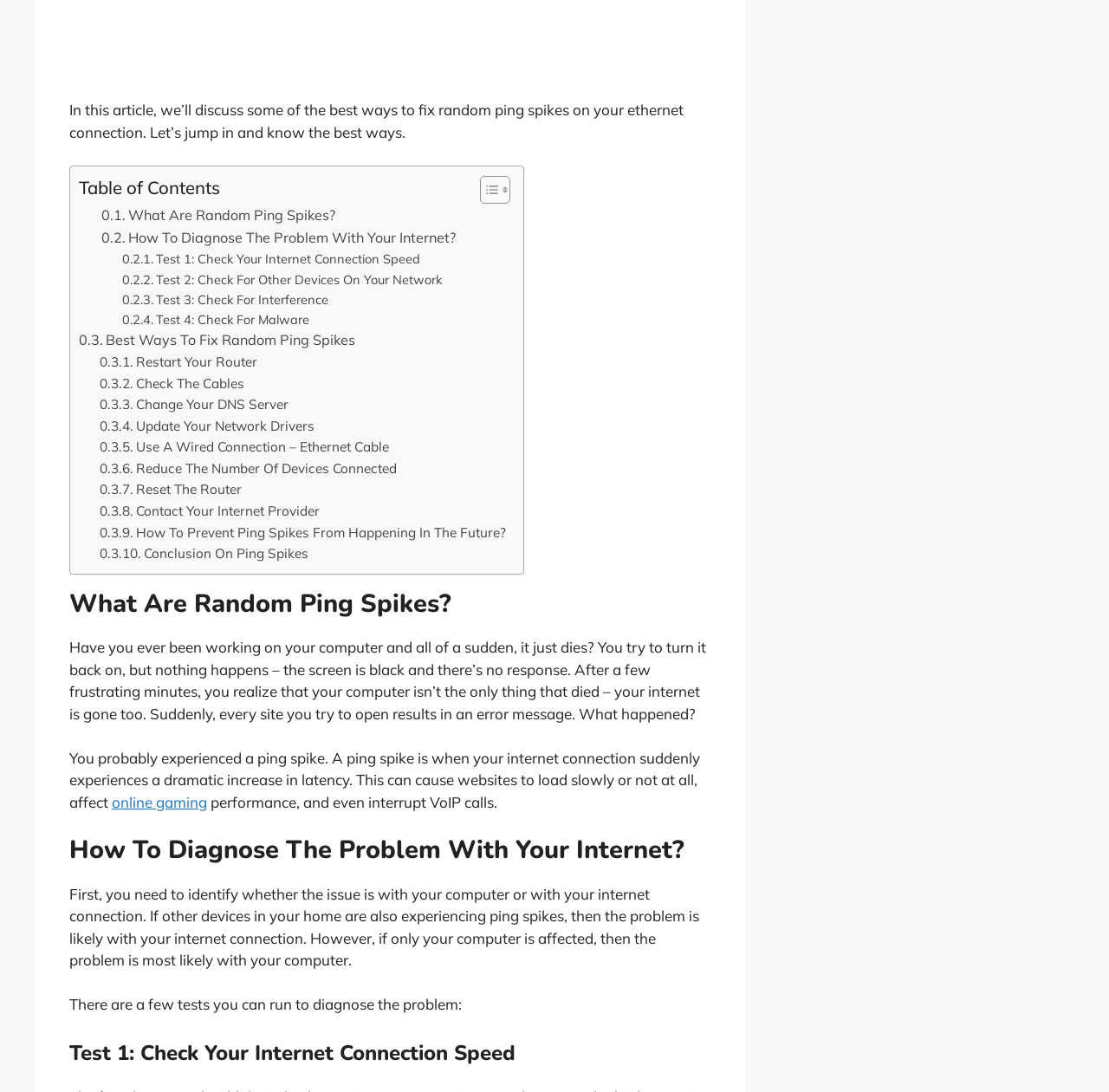Provide a brief response in the form of a single word or phrase:
How can you prevent ping spikes from happening in the future?

Follow the article's advice